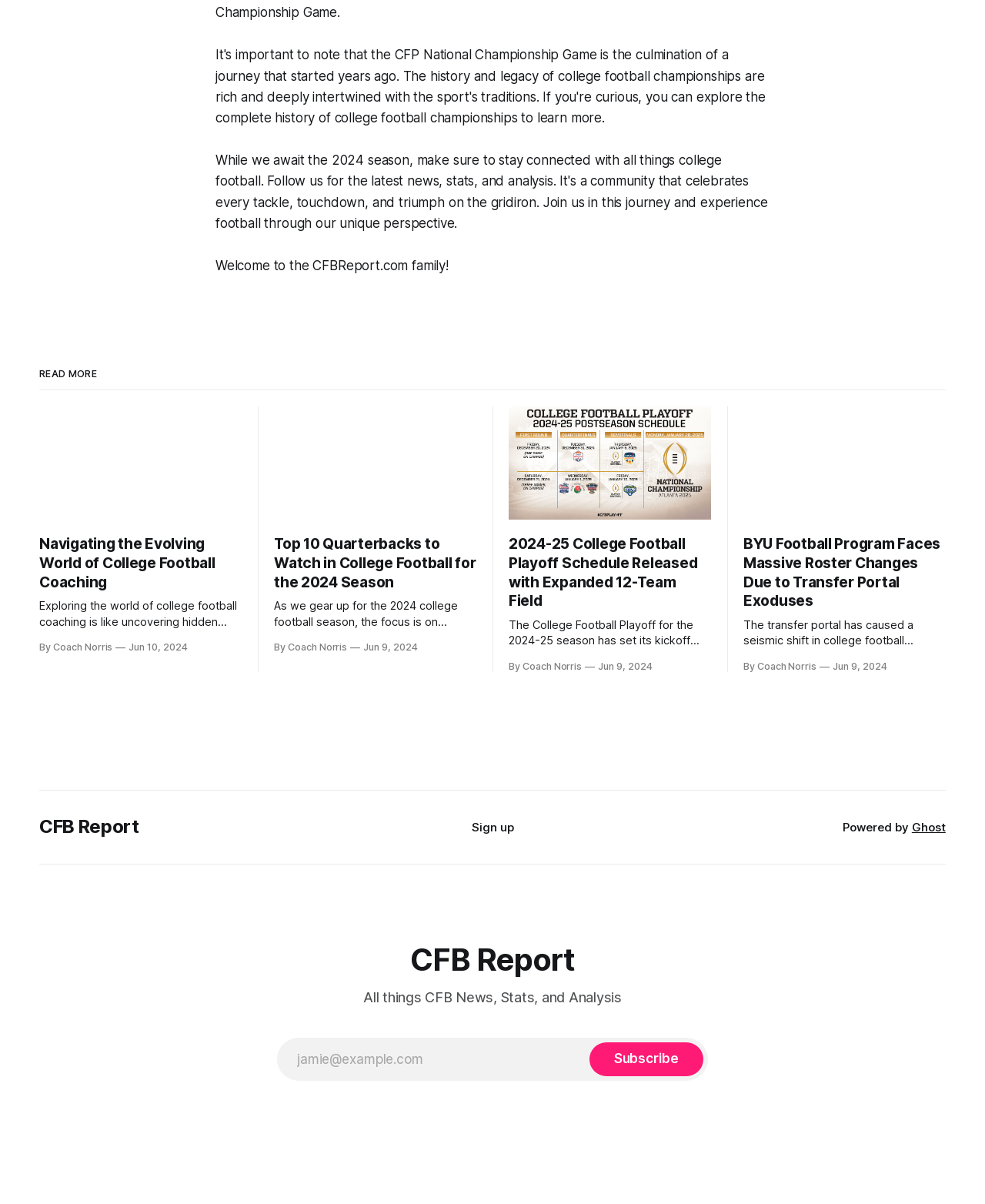What is the website about?
Use the image to answer the question with a single word or phrase.

College Football